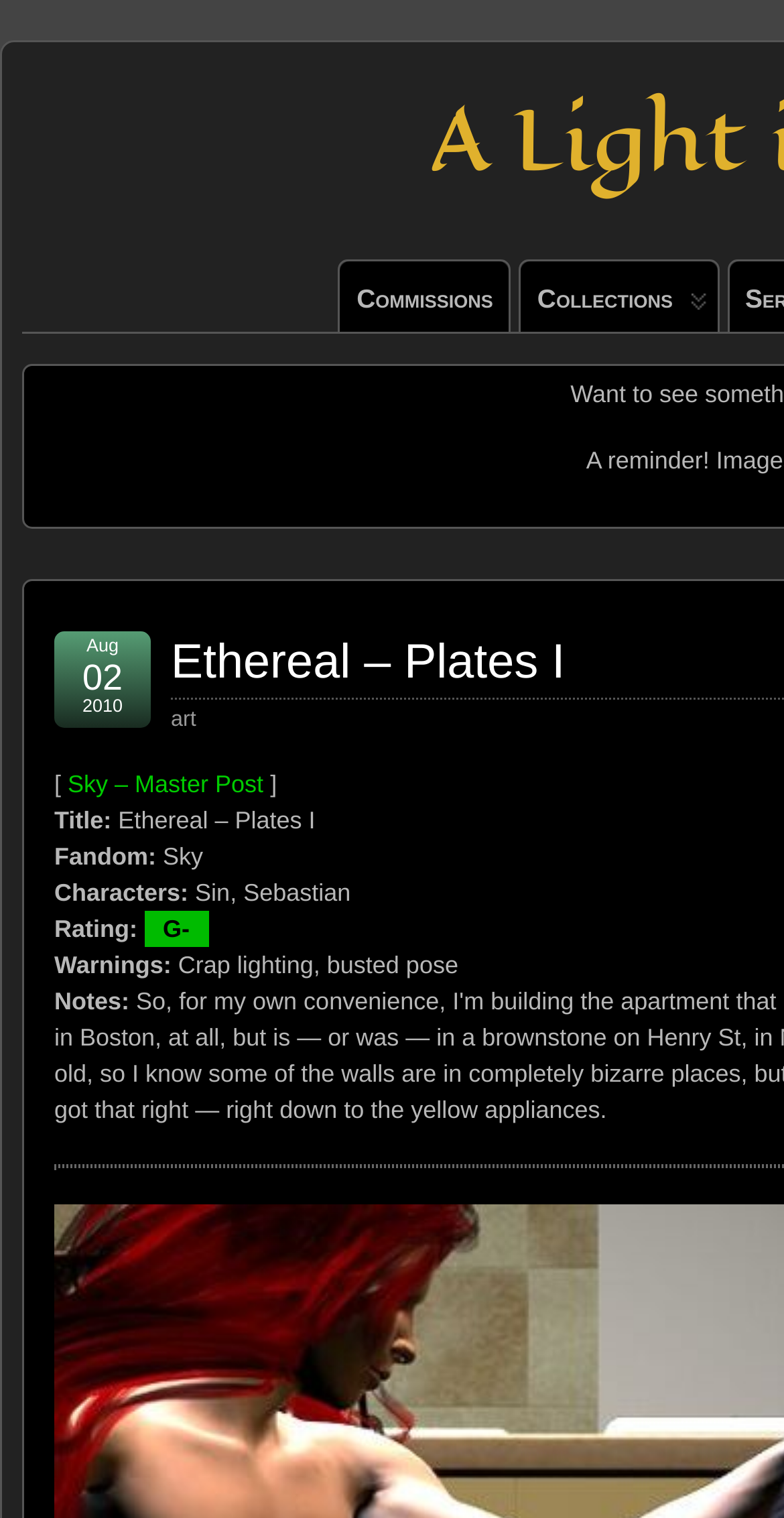Give a detailed explanation of the elements present on the webpage.

This webpage appears to be a fan-made art post, specifically a commission piece titled "Ethereal - Plates I" from the fandom "Sky". The page is divided into sections, with a navigation menu at the top featuring links to "Commissions" and "Collections". Below the navigation menu, there is a section with a link to "Ethereal – Plates I" and another link to "art".

To the right of these links, there is a date section displaying "Aug 02, 2010". Below this, there is a title section with the title "Ethereal – Plates I" and a subtitle "Sky – Master Post". 

The main content of the page is organized into a series of labeled sections, including "Title:", "Fandom:", "Characters:", "Rating:", "Warnings:", and "Notes:". The "Title:" section displays the title "Ethereal – Plates I", while the "Fandom:" section indicates that the artwork is from the "Sky" fandom. The "Characters:" section lists the characters "Sin, Sebastian". The "Rating:" section displays a rating of "G-", and the "Warnings:" section lists warnings for "Crap lighting, busted pose". Finally, the "Notes:" section contains a note from the artist about building an apartment for a character named Sin.